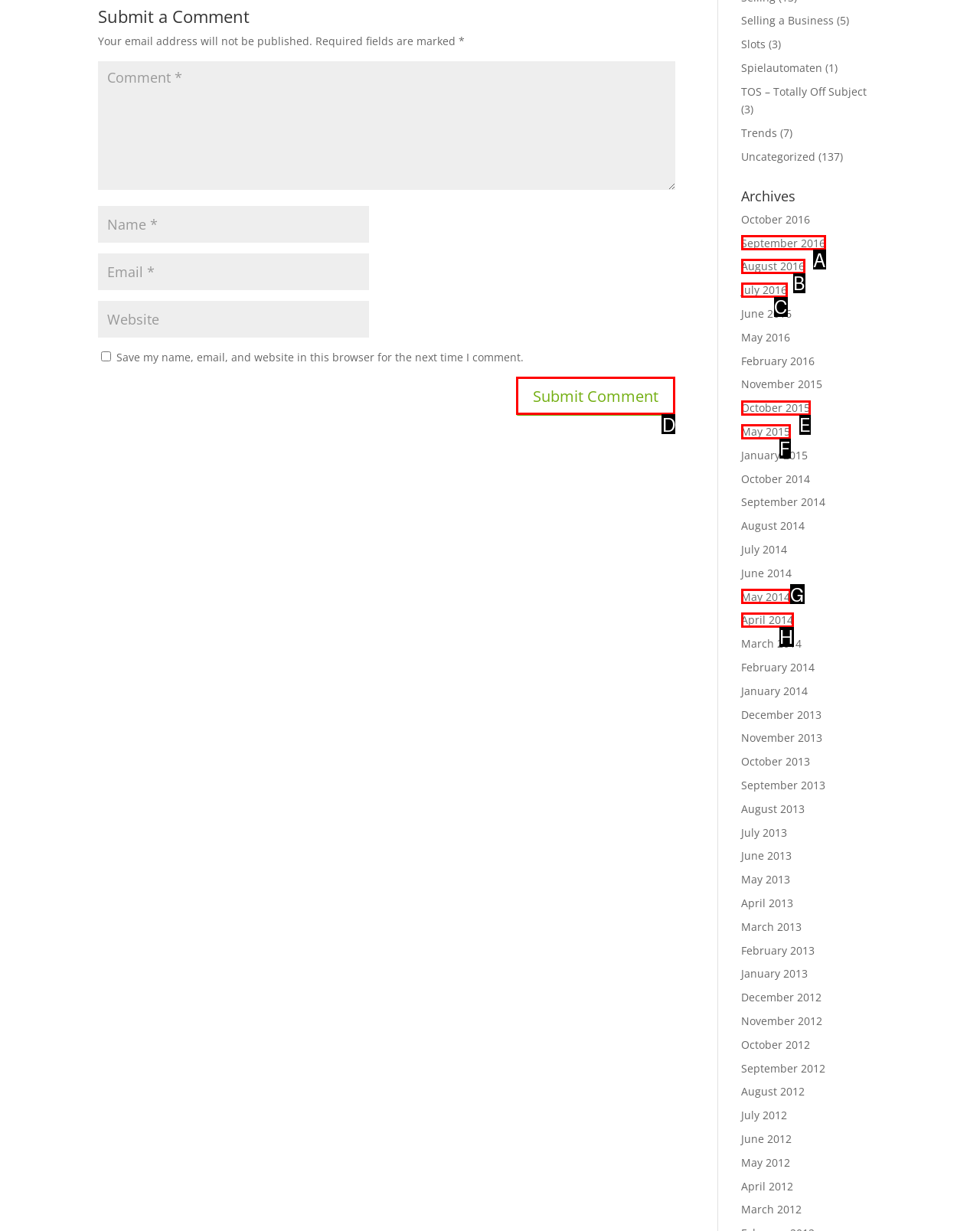From the available options, which lettered element should I click to complete this task: Submit a comment?

D